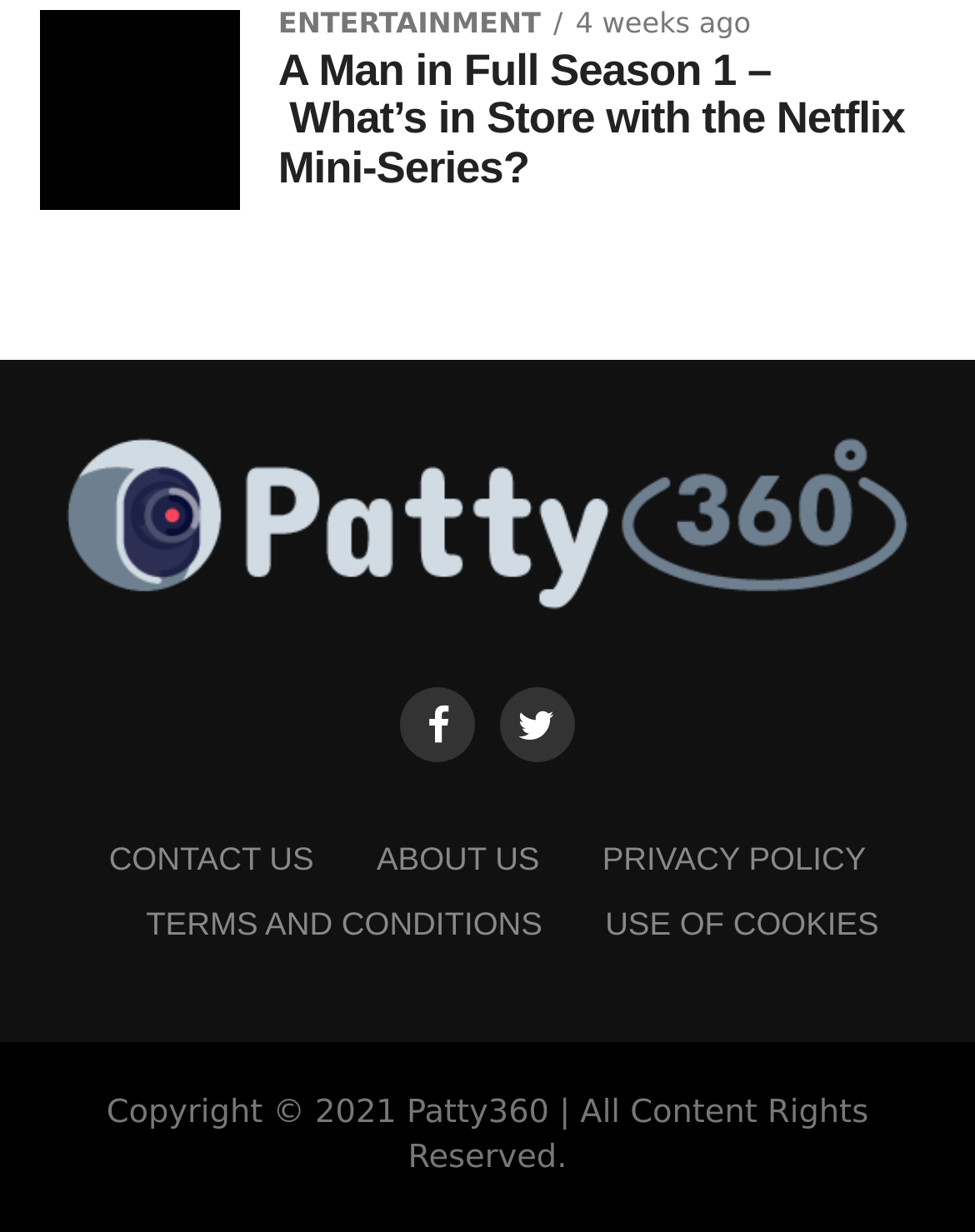What is the purpose of the icons with codes uf09a and uf099?
Please ensure your answer to the question is detailed and covers all necessary aspects.

The question can be answered by looking at the links at the top of the webpage, which have the icons with codes uf09a and uf099. However, the purpose of these icons is not explicitly stated on the webpage, so it is unknown.